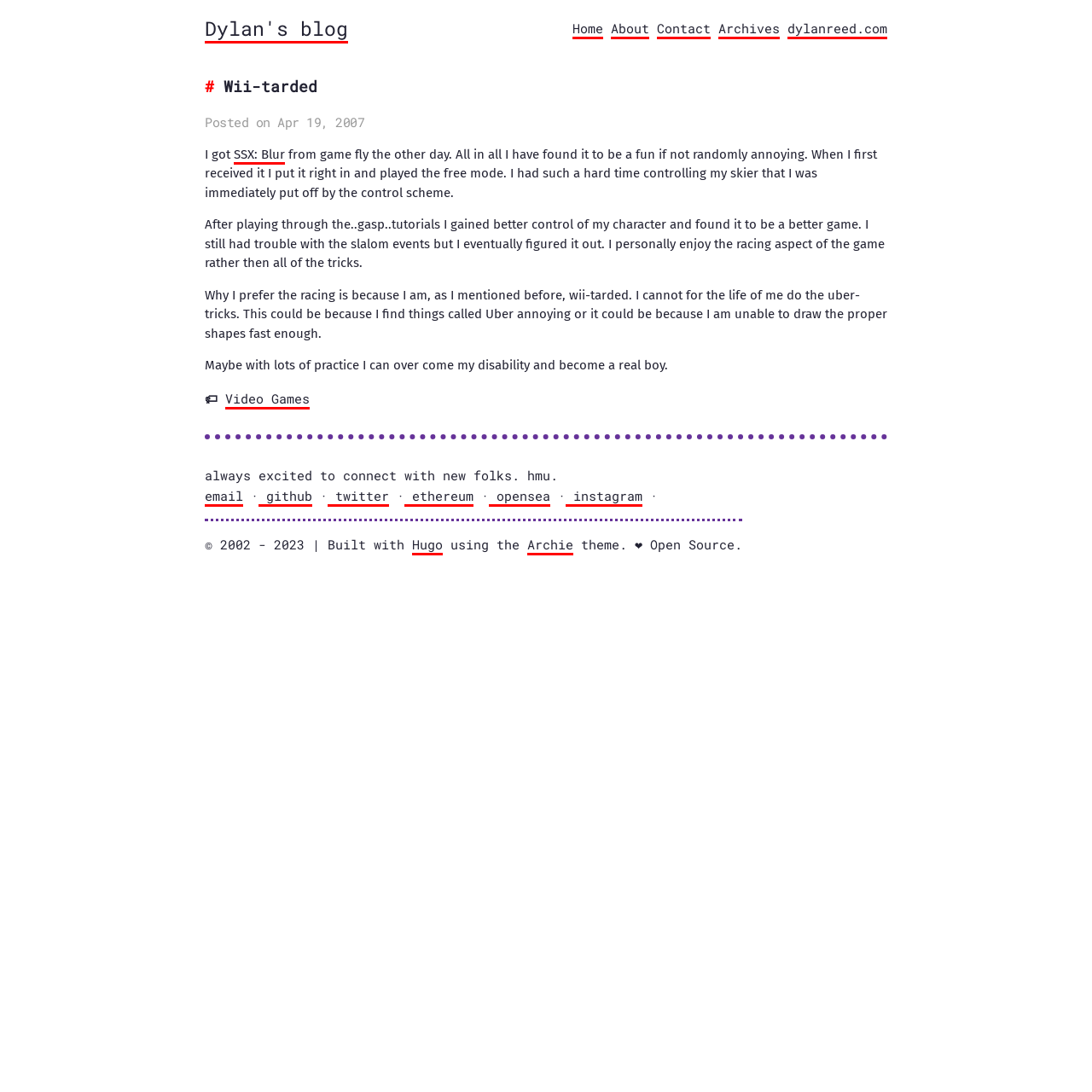Give a one-word or short phrase answer to the question: 
What is the author's attitude towards the game?

Mixed